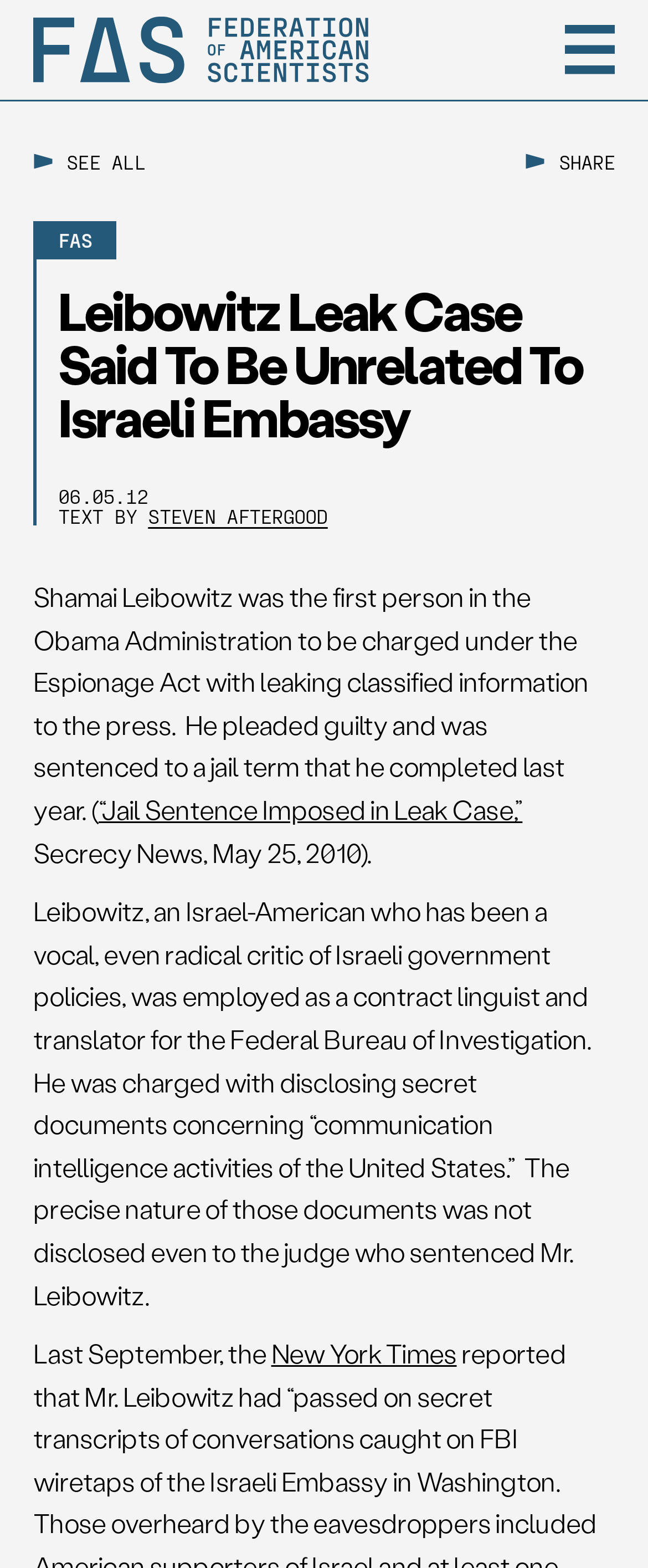Given the description Share, predict the bounding box coordinates of the UI element. Ensure the coordinates are in the format (top-left x, top-left y, bottom-right x, bottom-right y) and all values are between 0 and 1.

[0.811, 0.097, 0.949, 0.109]